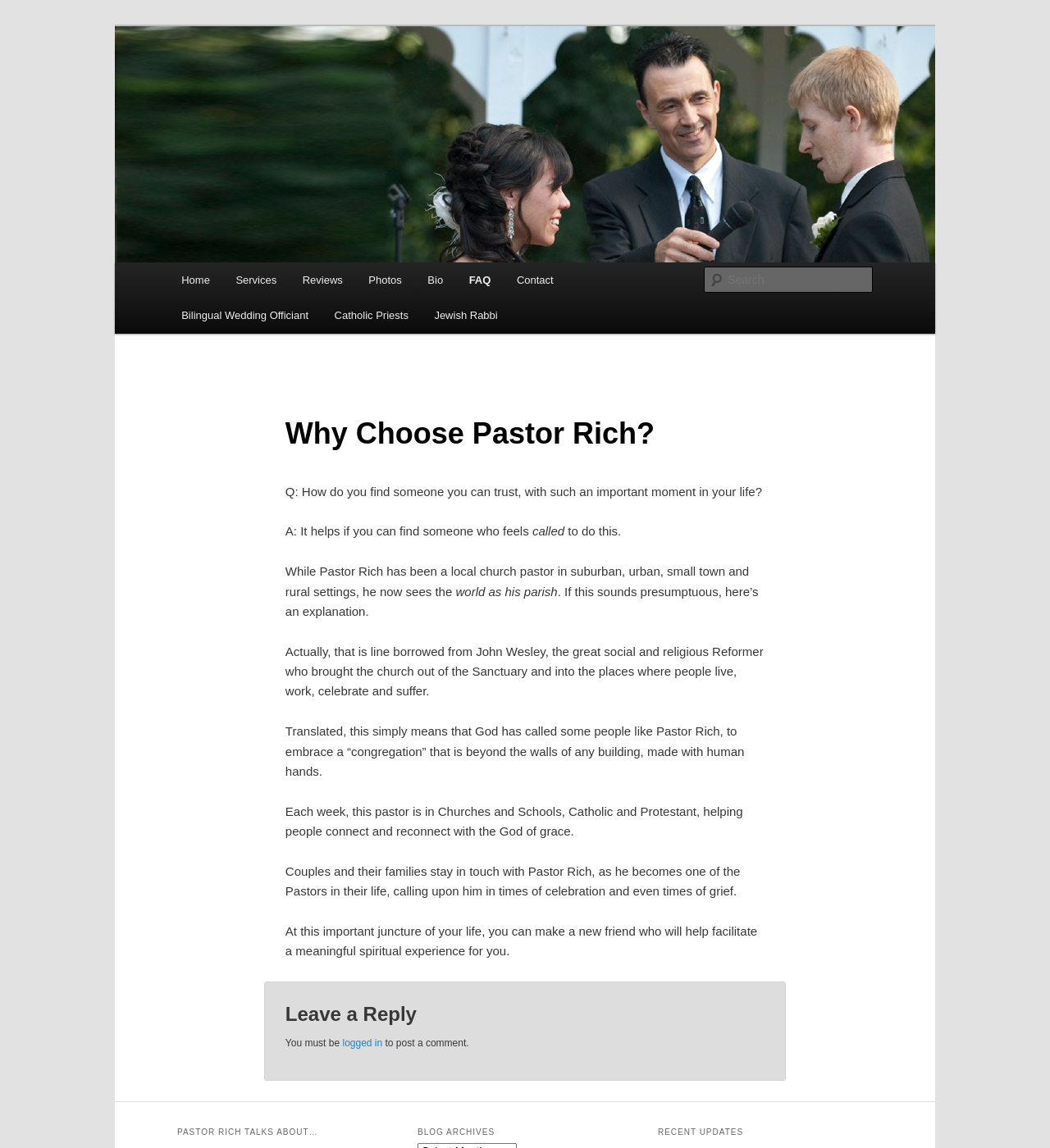With reference to the image, please provide a detailed answer to the following question: What is the function of the textbox?

I found a textbox with a label 'Search', which suggests that it is used for searching something on the website.